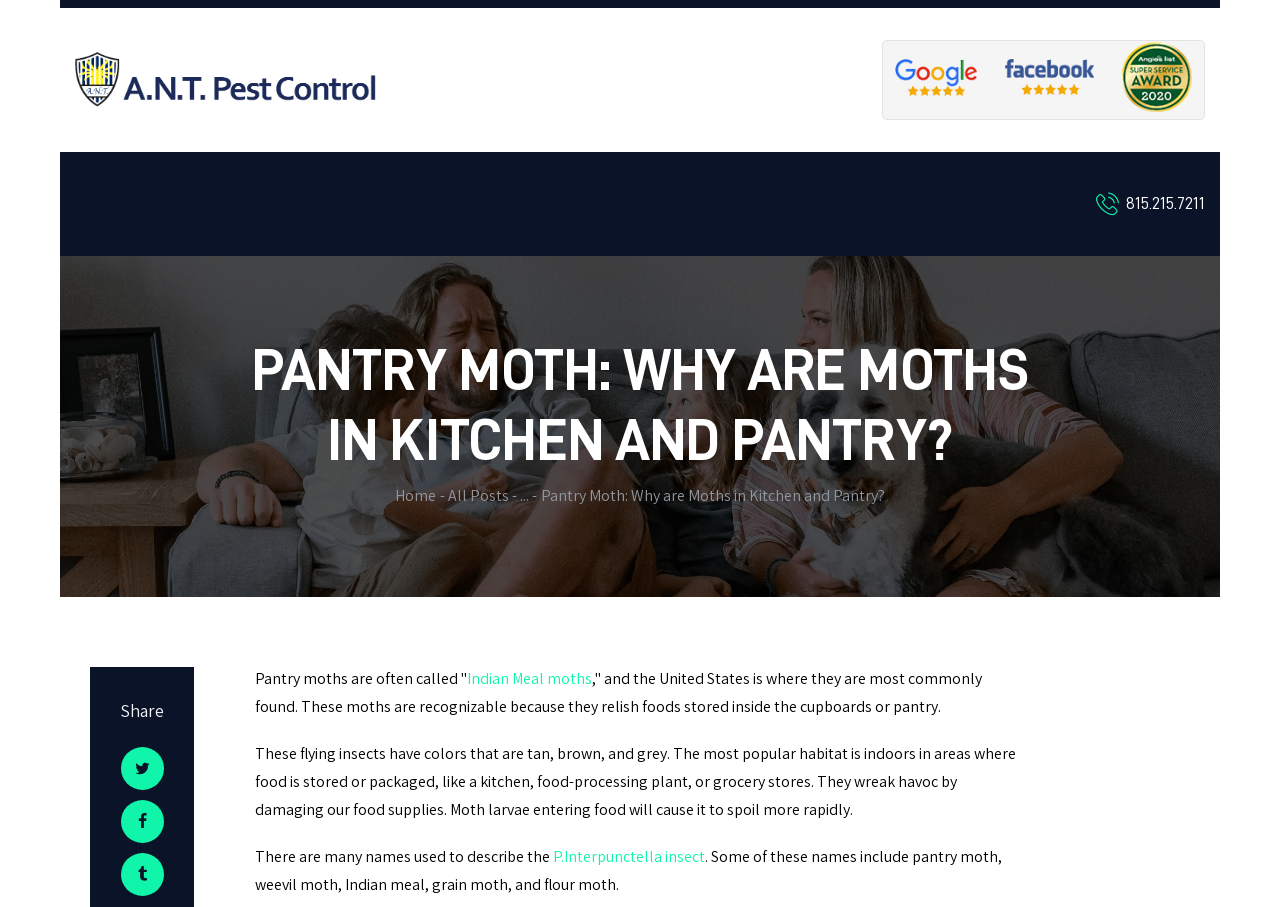Locate the bounding box coordinates of the clickable region necessary to complete the following instruction: "Learn about Indian Meal moths". Provide the coordinates in the format of four float numbers between 0 and 1, i.e., [left, top, right, bottom].

[0.365, 0.737, 0.462, 0.758]